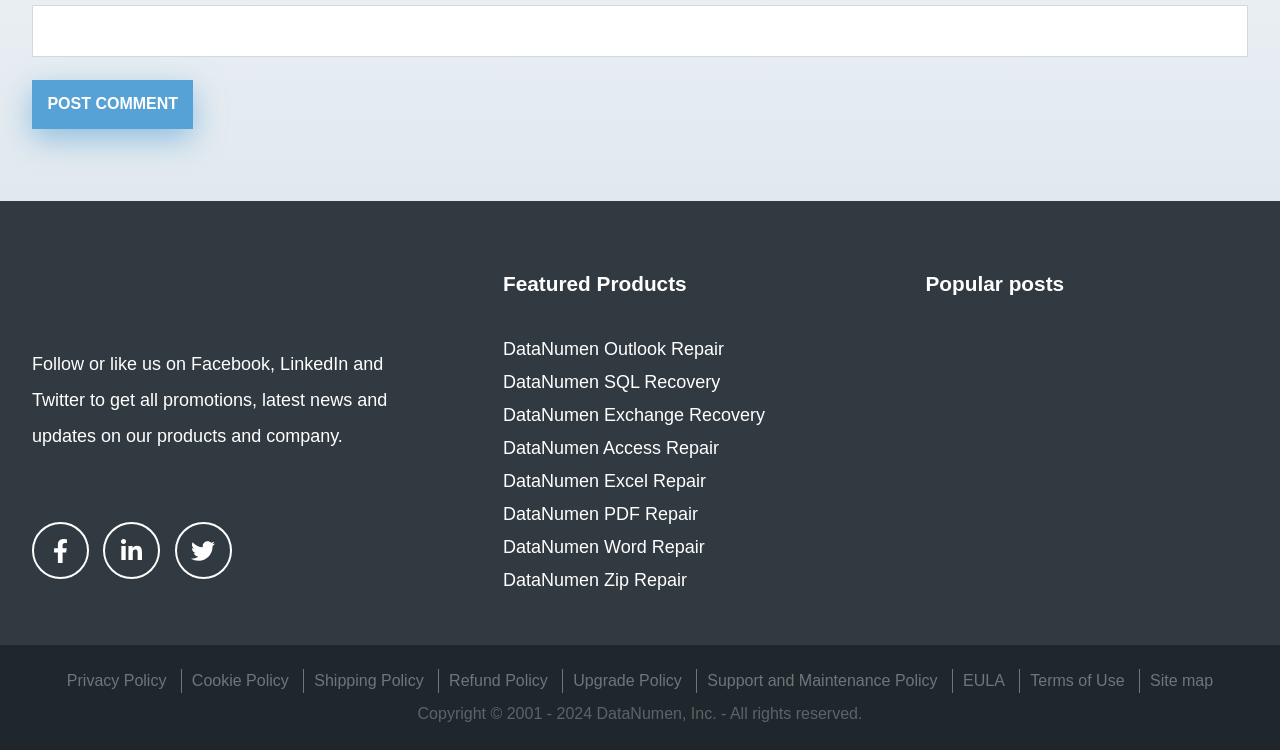What type of products are featured on this webpage? From the image, respond with a single word or brief phrase.

Data recovery software